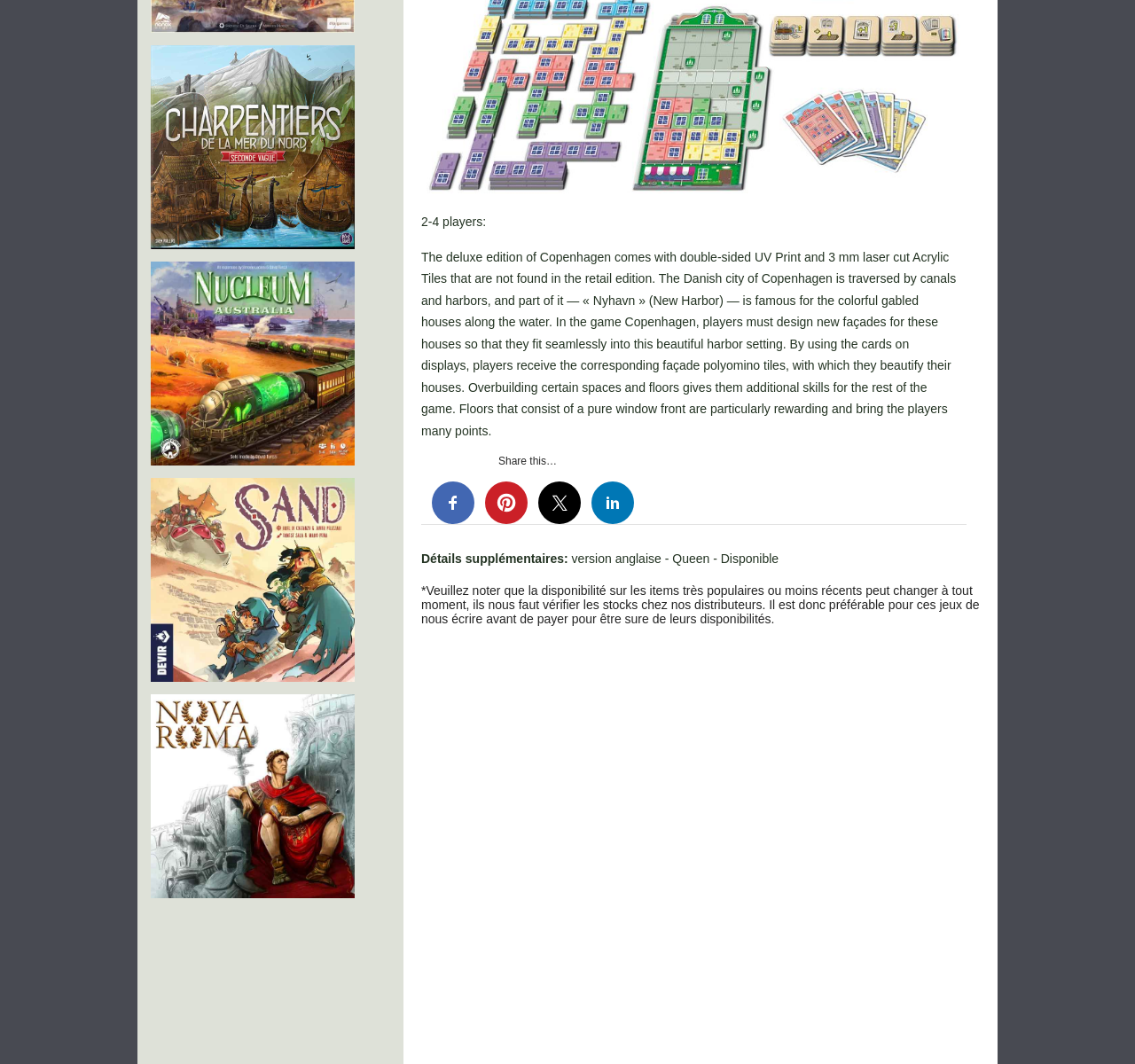What is the name of the famous harbor in Copenhagen?
Please provide a comprehensive answer based on the details in the screenshot.

I found the answer by reading the StaticText element with the text 'In the game Copenhagen, players must design new façades for these houses so that they fit seamlessly into this beautiful harbor setting. By using the cards on displays, players receive the corresponding façade polyomino tiles, with which they beautify their houses. Overbuilding certain spaces and floors gives them additional skills for the rest of the game. Floors that consist of a pure window front are particularly rewarding and bring the players many points.' which is located at [0.371, 0.235, 0.842, 0.411]. This text mentions the famous harbor 'Nyhavn' in Copenhagen.